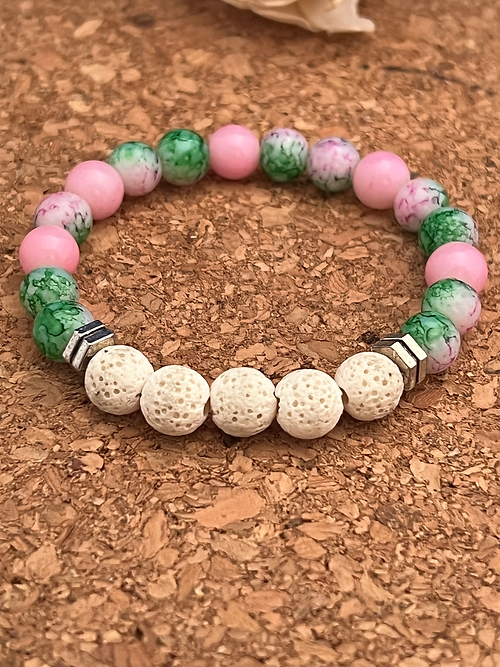What is the purpose of the metallic accents? Please answer the question using a single word or phrase based on the image.

Enhancing elegance and style